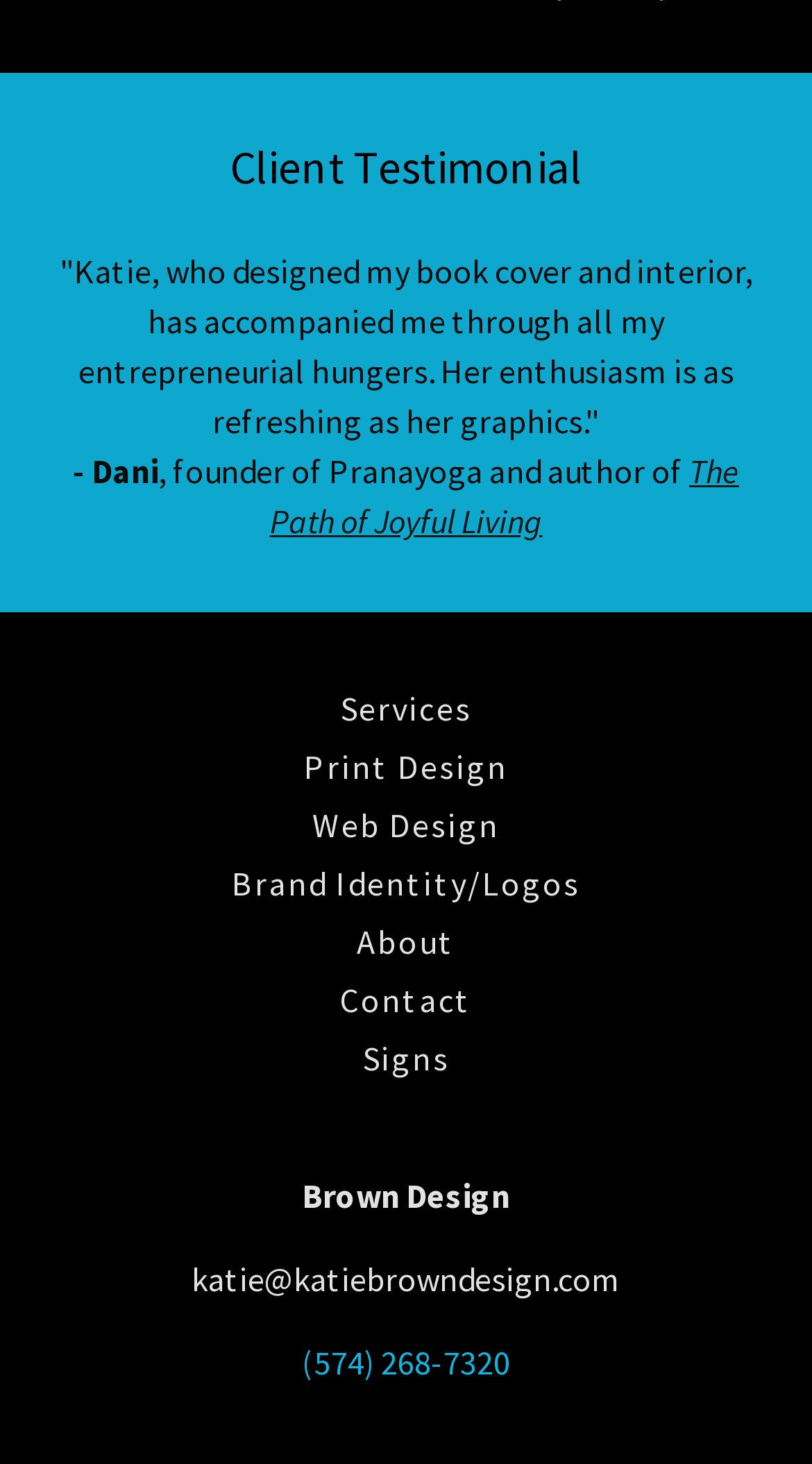Could you determine the bounding box coordinates of the clickable element to complete the instruction: "Call Katie Brown Design"? Provide the coordinates as four float numbers between 0 and 1, i.e., [left, top, right, bottom].

[0.372, 0.917, 0.628, 0.945]